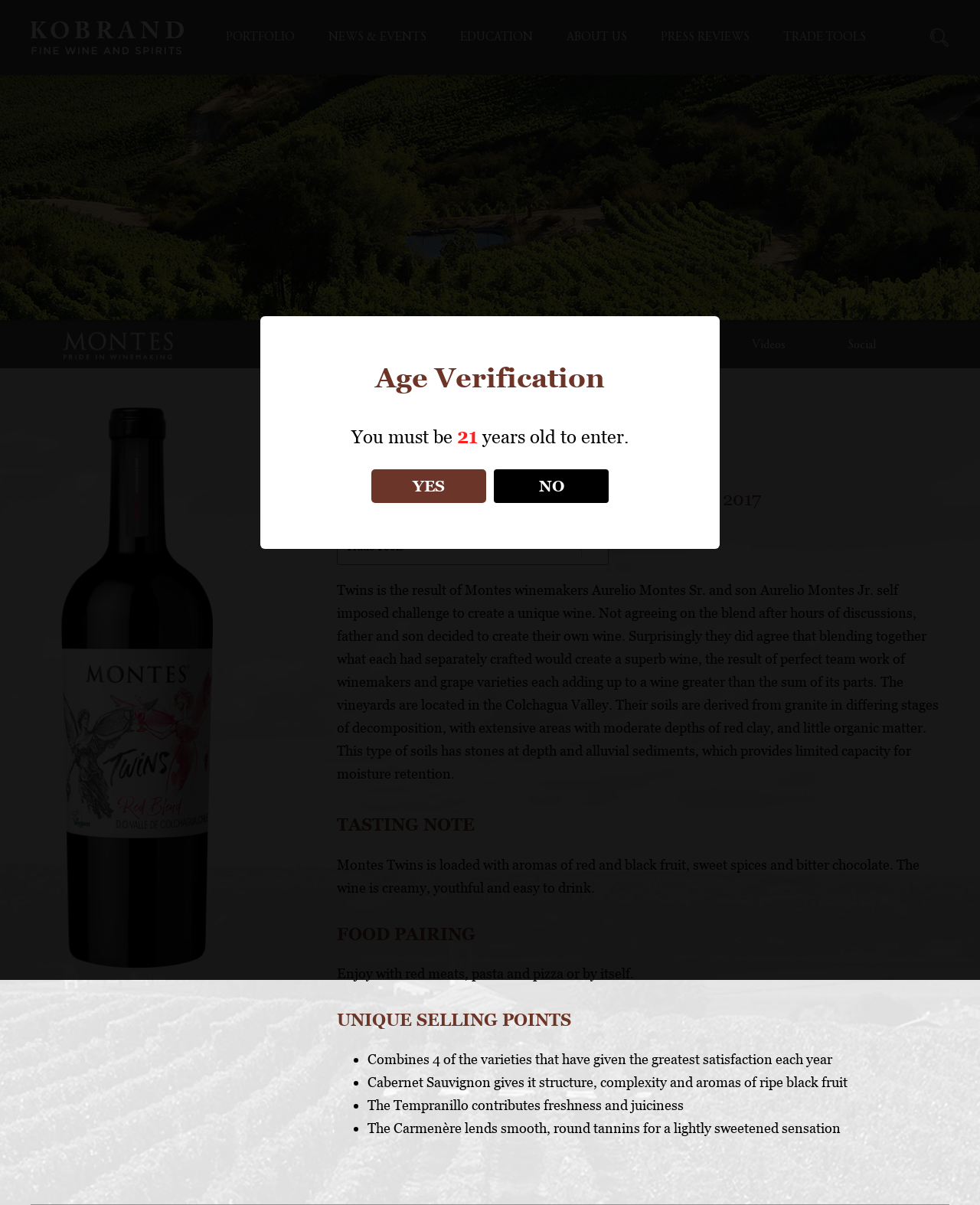Determine the bounding box coordinates of the region I should click to achieve the following instruction: "Click on the 'About' link". Ensure the bounding box coordinates are four float numbers between 0 and 1, i.e., [left, top, right, bottom].

[0.308, 0.281, 0.338, 0.291]